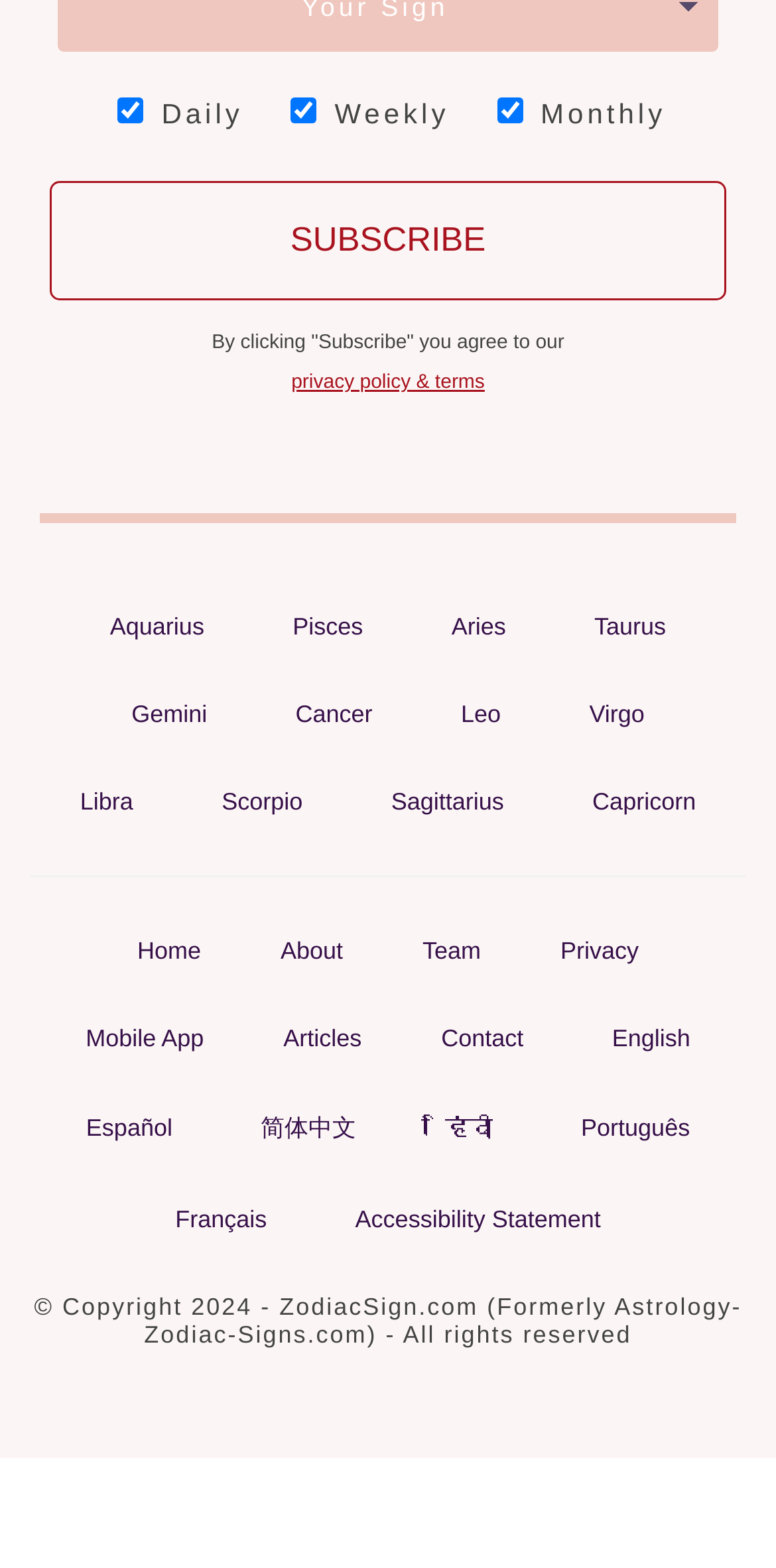Could you determine the bounding box coordinates of the clickable element to complete the instruction: "Read the privacy policy"? Provide the coordinates as four float numbers between 0 and 1, i.e., [left, top, right, bottom].

[0.286, 0.219, 0.714, 0.257]